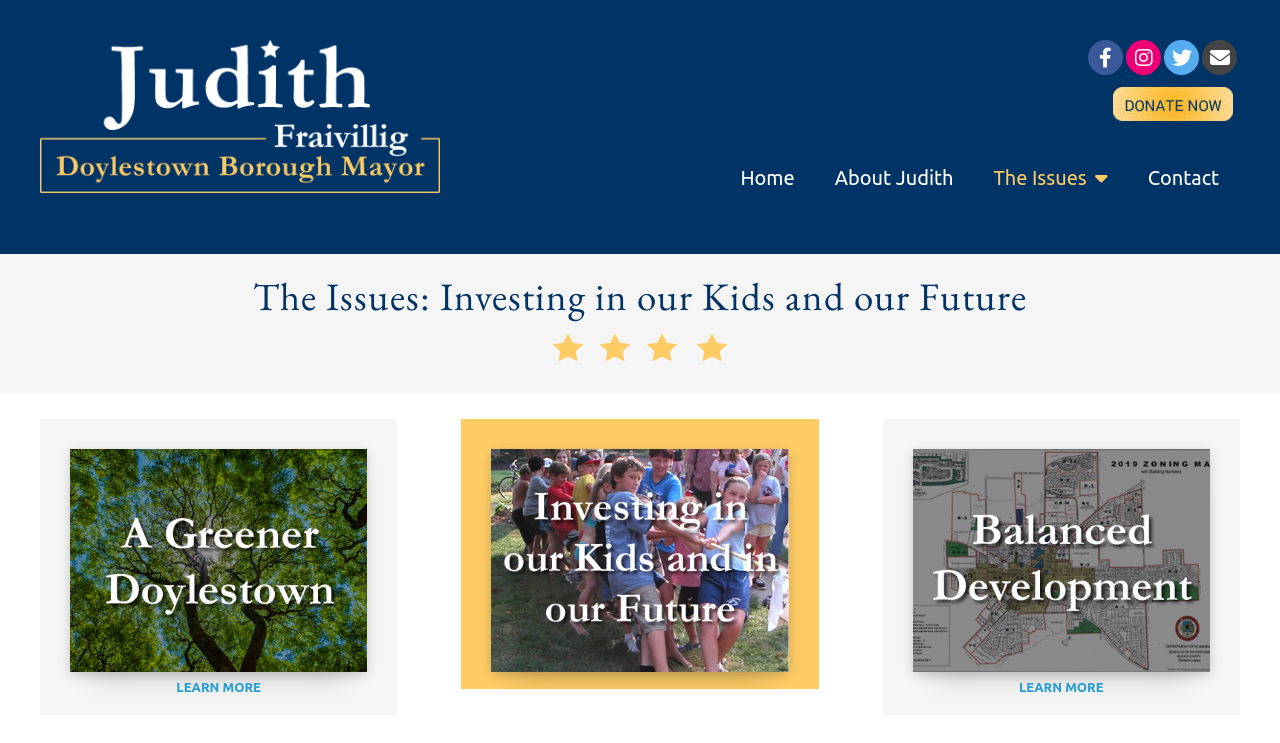How many social media links are there?
Please give a detailed and thorough answer to the question, covering all relevant points.

I counted the number of social media links at the top of the webpage, which are Facebook, Instagram, Twitter, and Email, so there are 4 social media links.